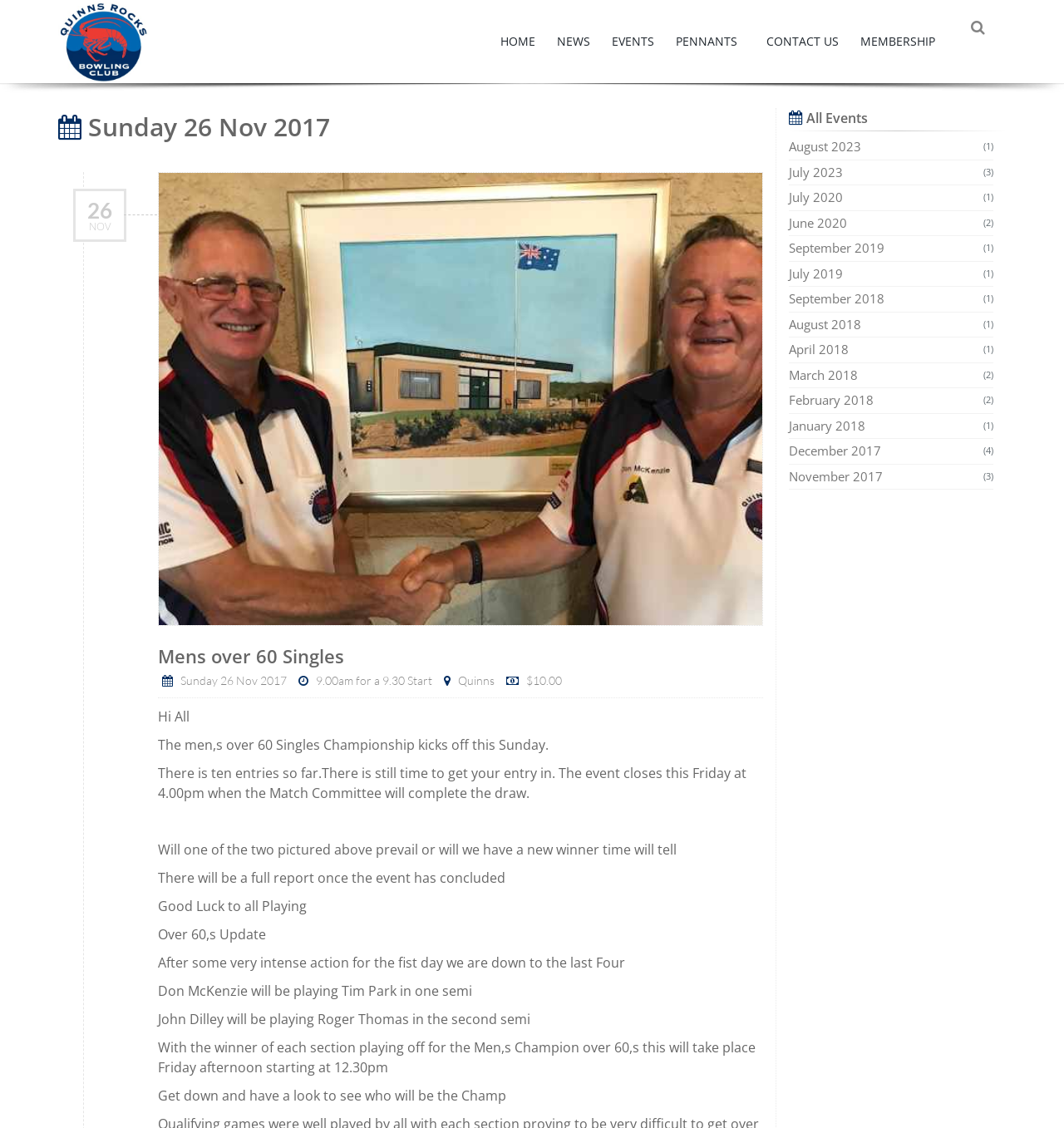What is the cost of the event?
Based on the image, provide your answer in one word or phrase.

$10.00